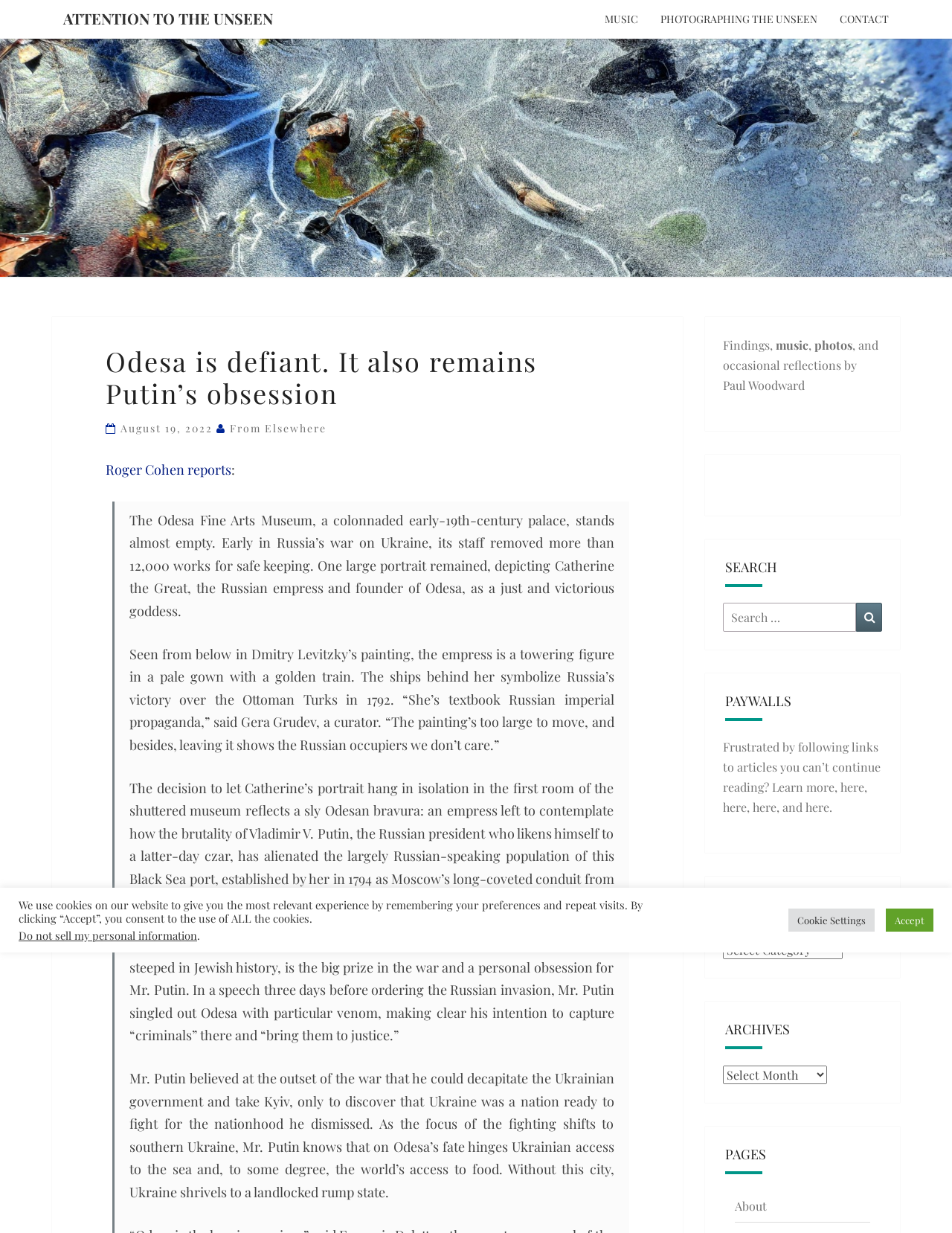Could you find the bounding box coordinates of the clickable area to complete this instruction: "Click on the 'ATTENTION TO THE UNSEEN' link"?

[0.055, 0.0, 0.298, 0.03]